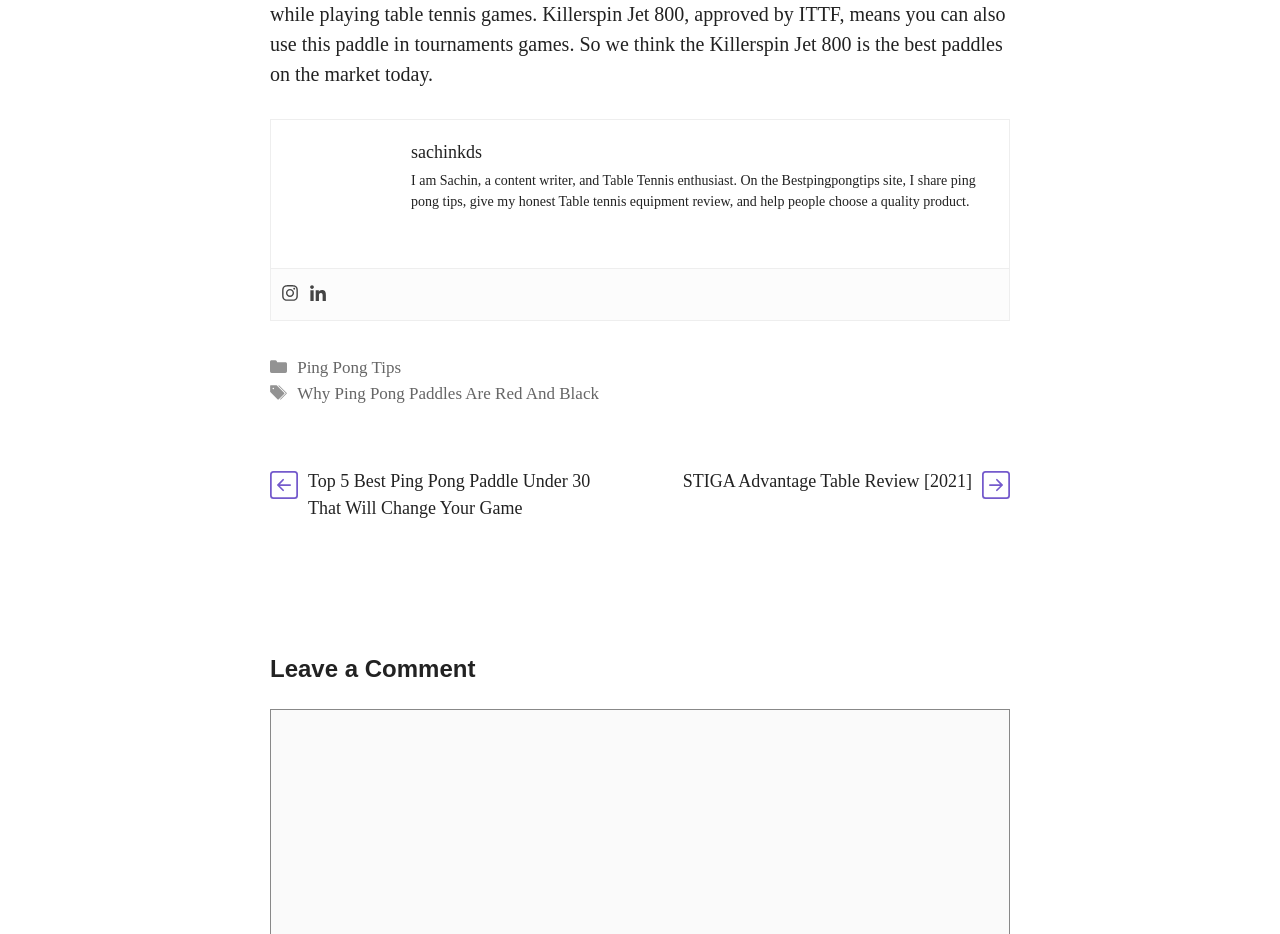Answer the question below in one word or phrase:
How many social media links are present on the webpage?

2